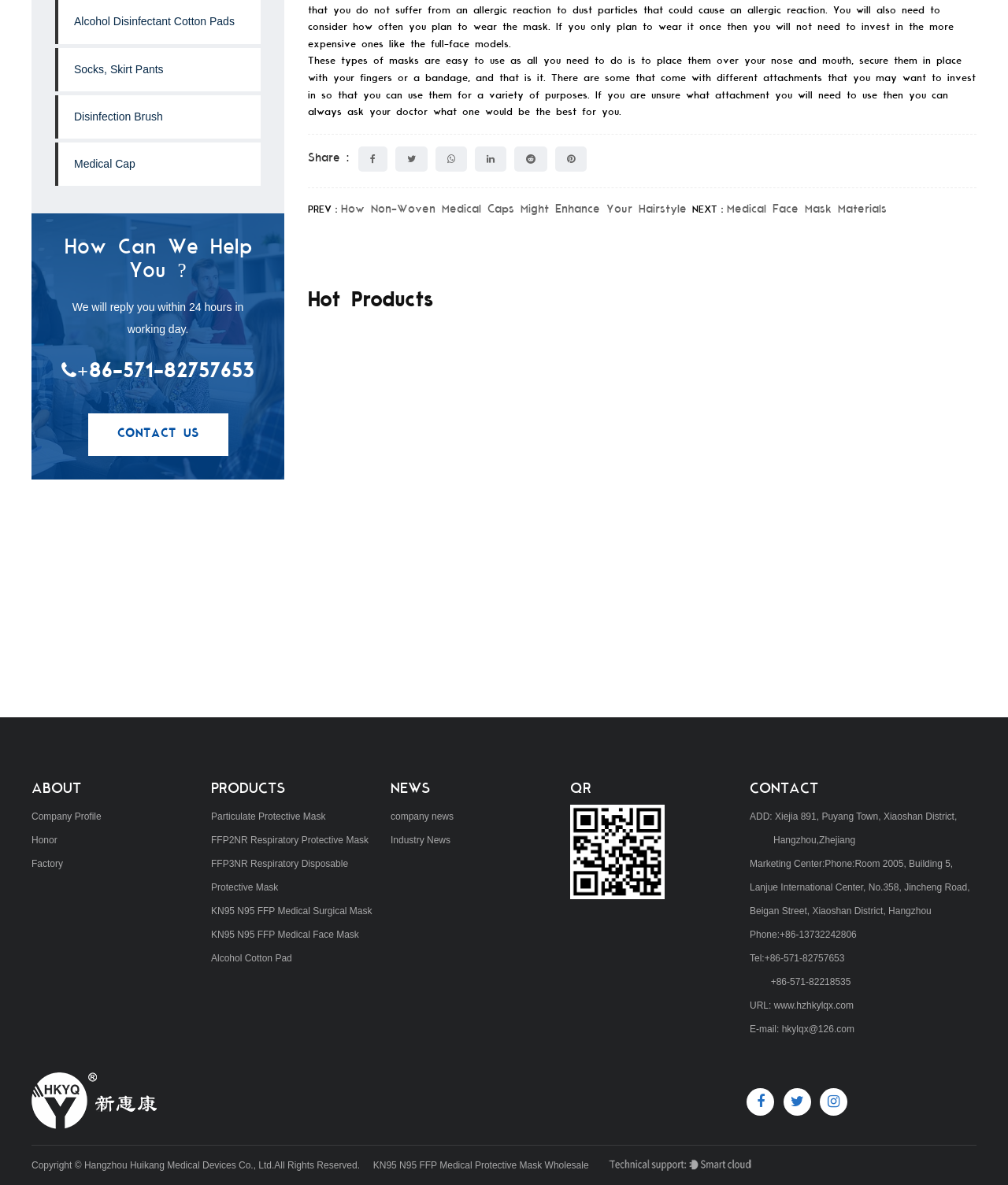Can you determine the bounding box coordinates of the area that needs to be clicked to fulfill the following instruction: "Contact us through phone number +86-571-82757653"?

[0.055, 0.3, 0.259, 0.329]